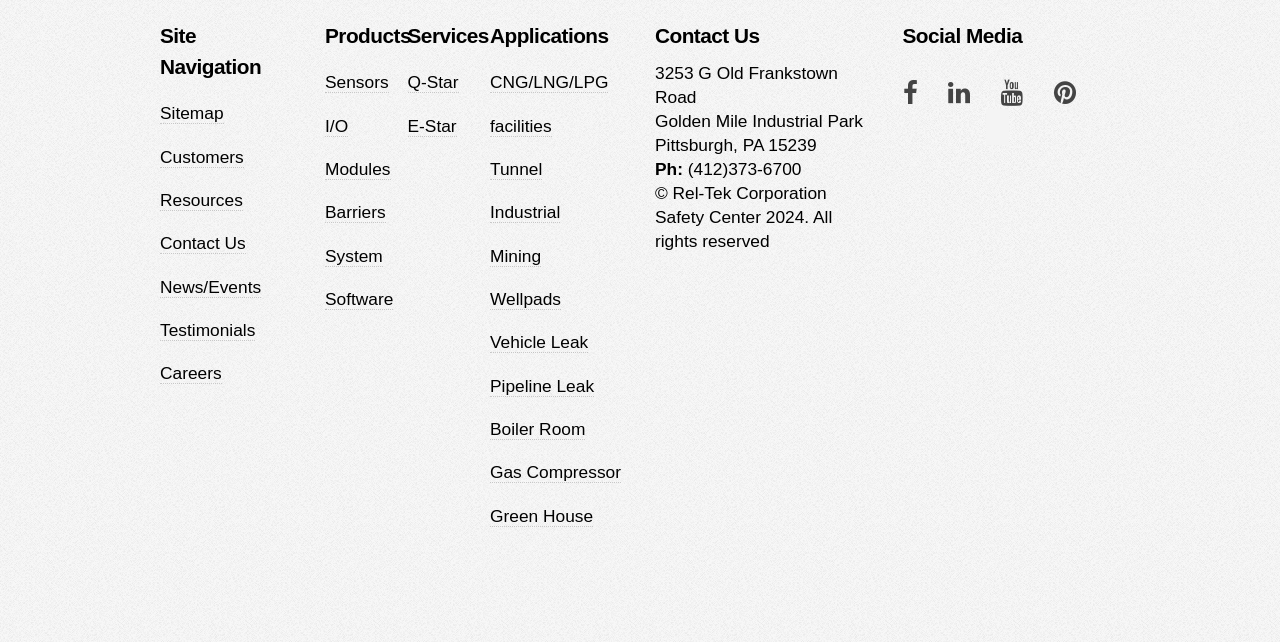What is the address of Rel-Tek Corporation?
Based on the image, give a one-word or short phrase answer.

3253 G Old Frankstown Road